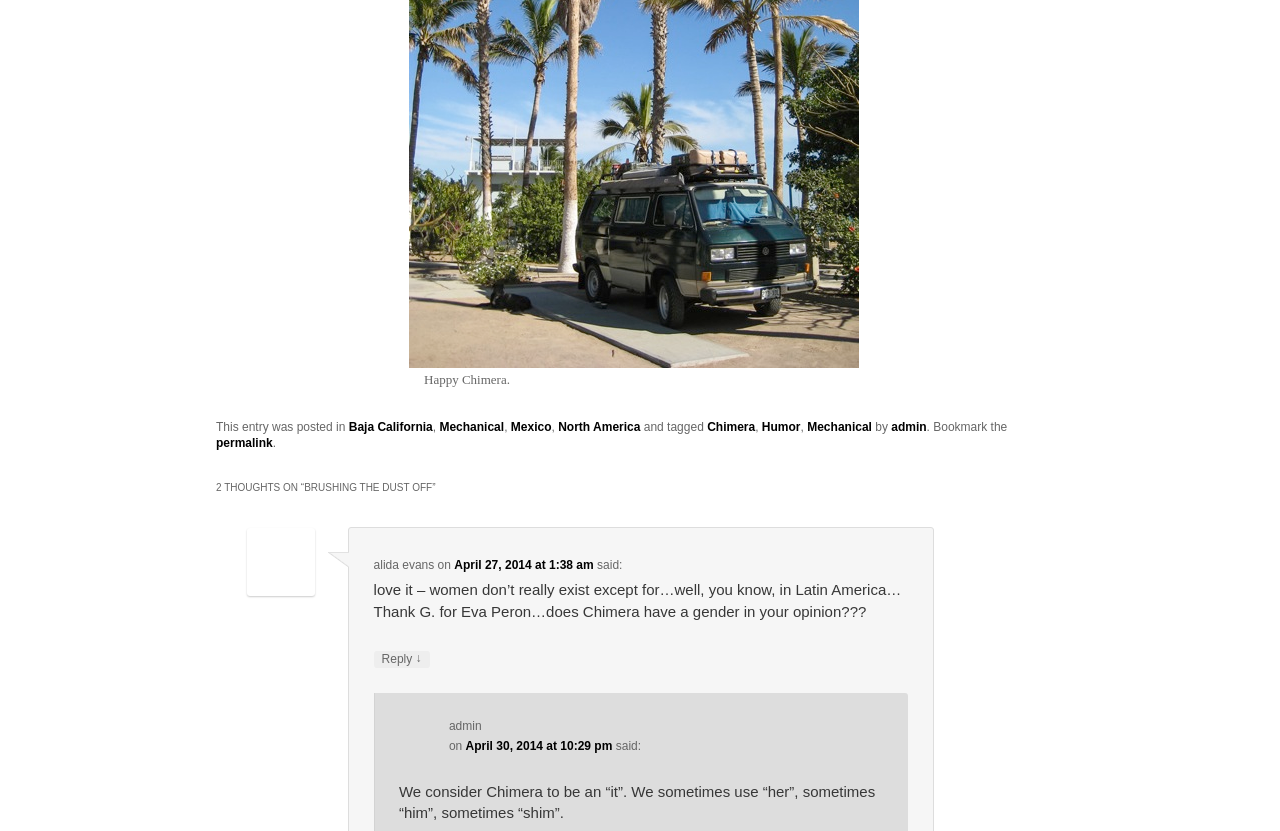Please mark the clickable region by giving the bounding box coordinates needed to complete this instruction: "Click on the link 'Baja California'".

[0.272, 0.505, 0.338, 0.522]